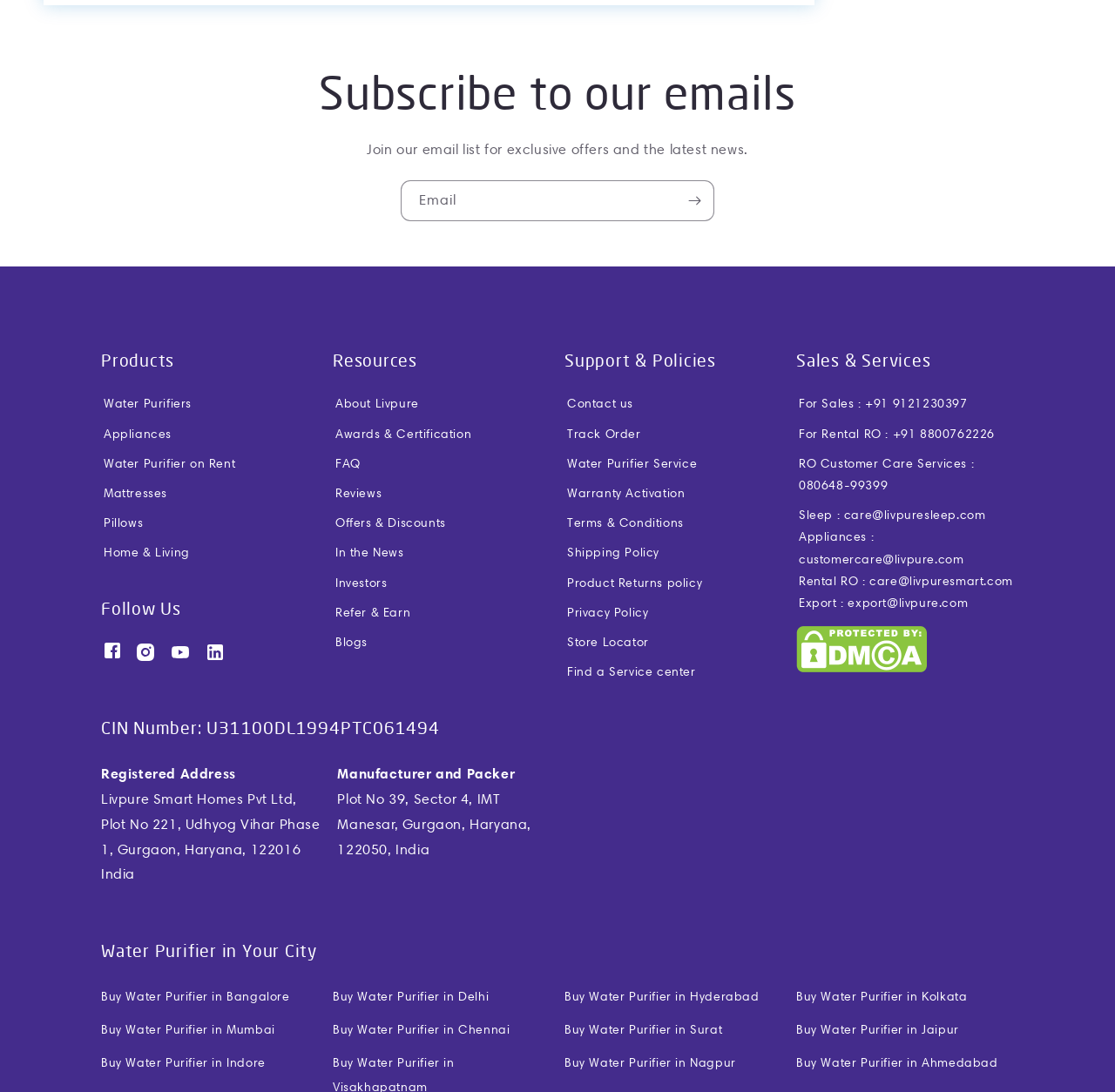How can I contact Livpure for sales?
Could you answer the question with a detailed and thorough explanation?

The webpage has a section titled 'Sales & Services' which provides contact information, including a phone number (+91 9121230397) for sales inquiries.